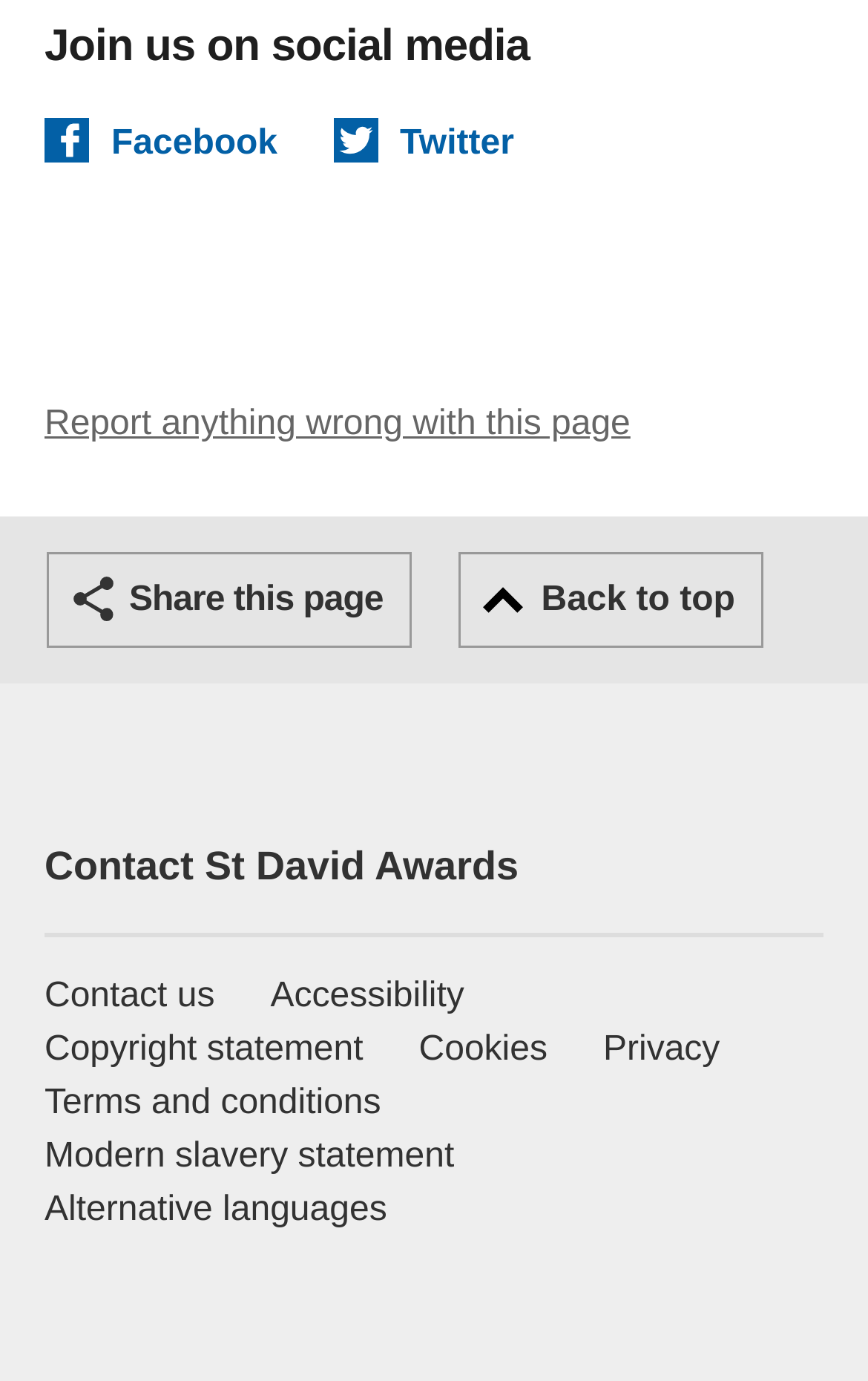Please find the bounding box coordinates of the element's region to be clicked to carry out this instruction: "Follow Ableton on Facebook".

None